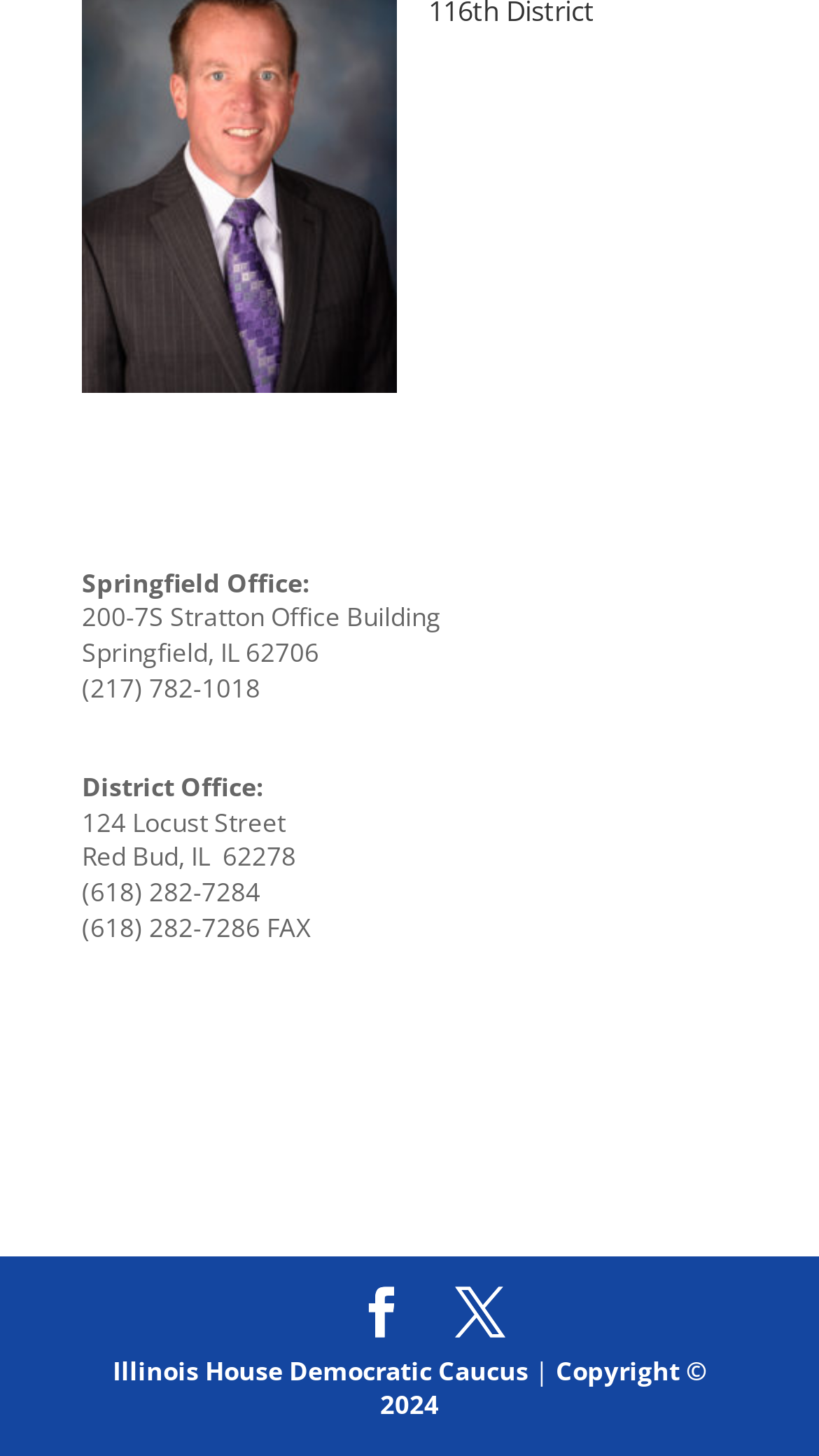Please answer the following query using a single word or phrase: 
What is the address of the Springfield Office?

200-7S Stratton Office Building